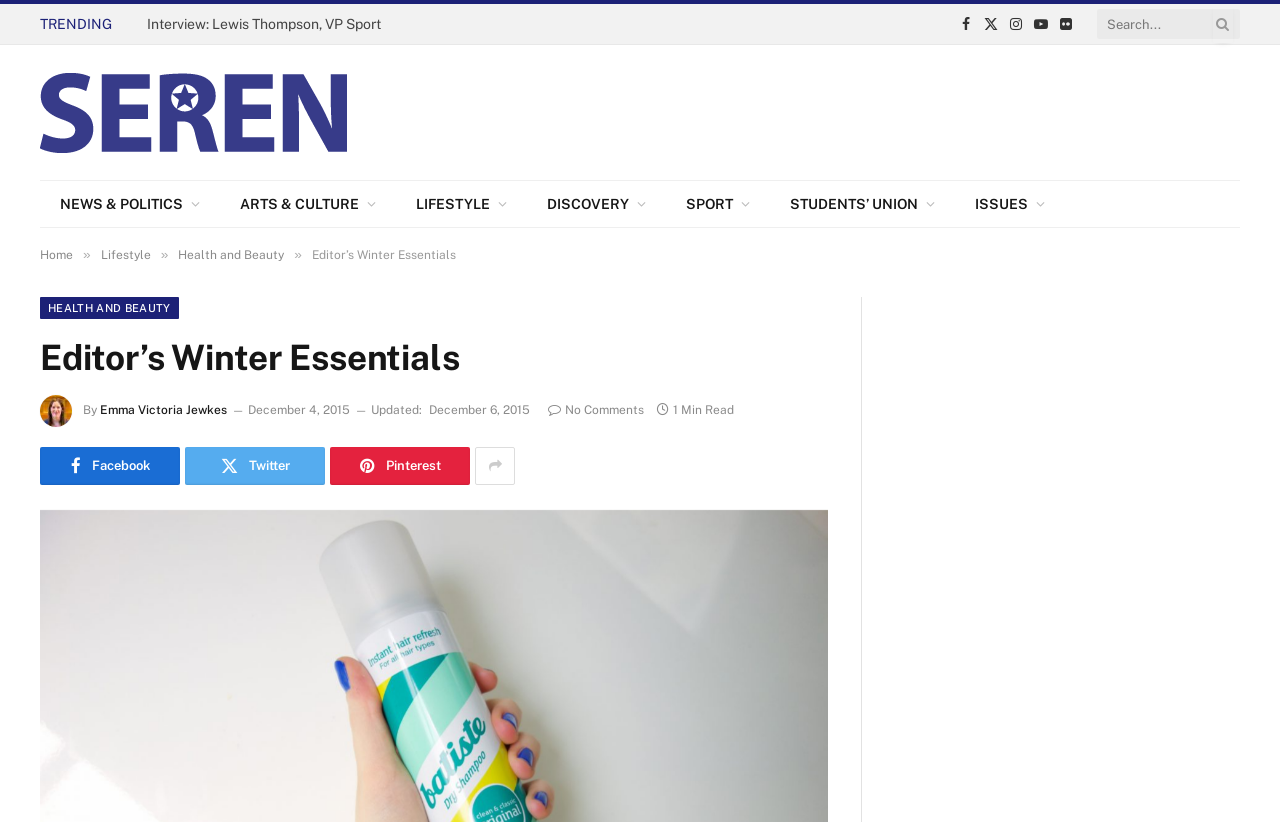Using floating point numbers between 0 and 1, provide the bounding box coordinates in the format (top-left x, top-left y, bottom-right x, bottom-right y). Locate the UI element described here: YouTube

[0.804, 0.005, 0.822, 0.054]